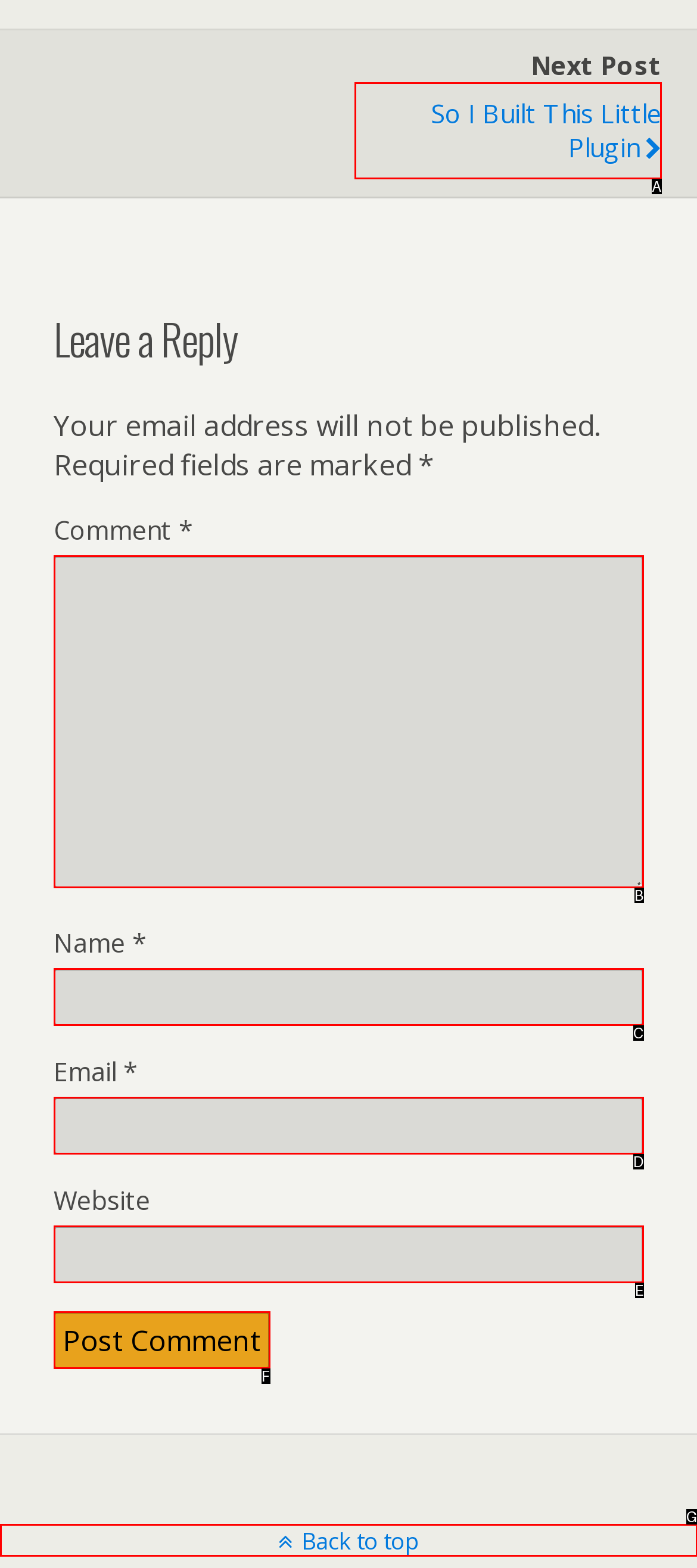From the given options, choose the HTML element that aligns with the description: parent_node: Email * aria-describedby="email-notes" name="email". Respond with the letter of the selected element.

D